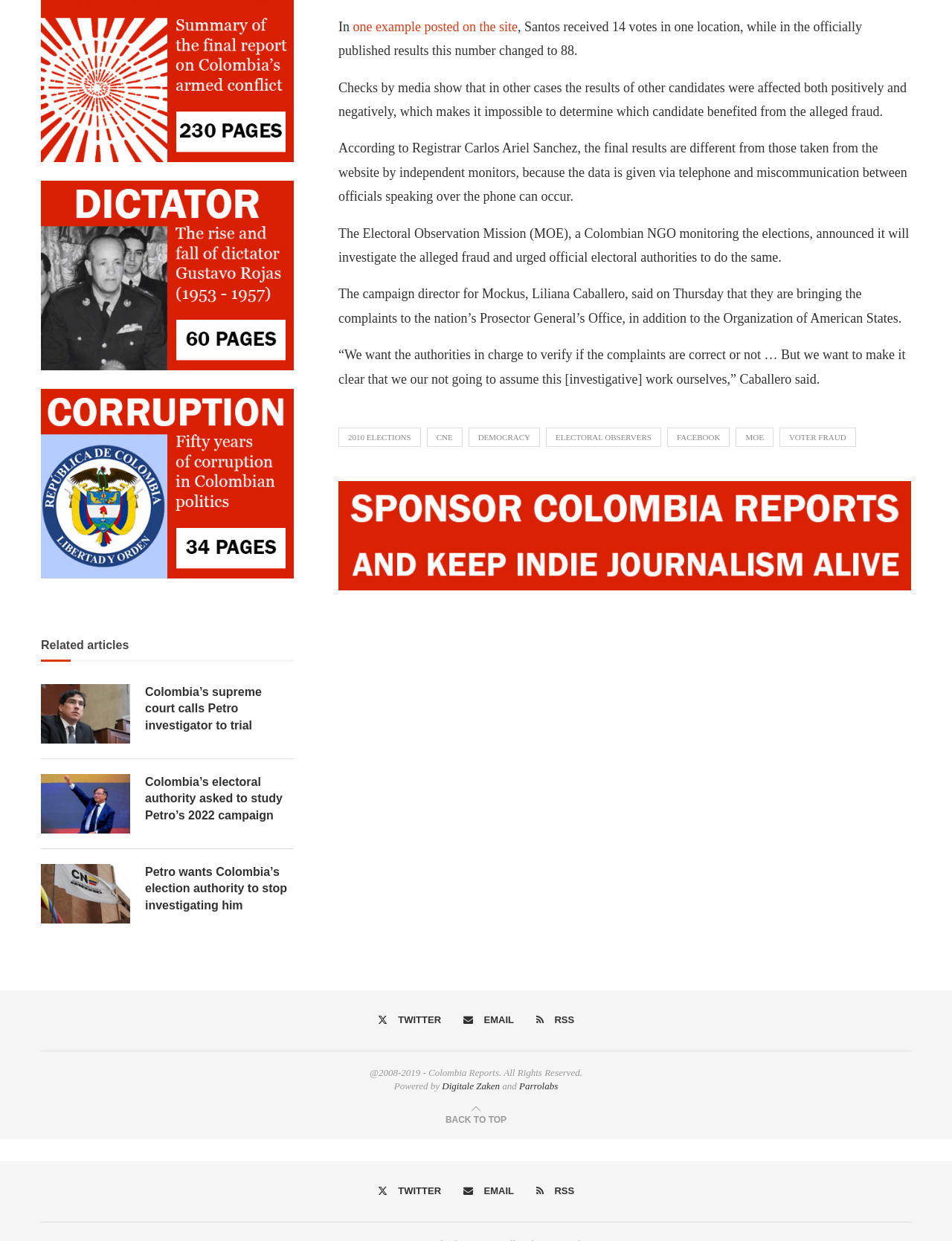Find the bounding box coordinates of the element to click in order to complete the given instruction: "Check out the MOE link."

[0.773, 0.345, 0.812, 0.36]